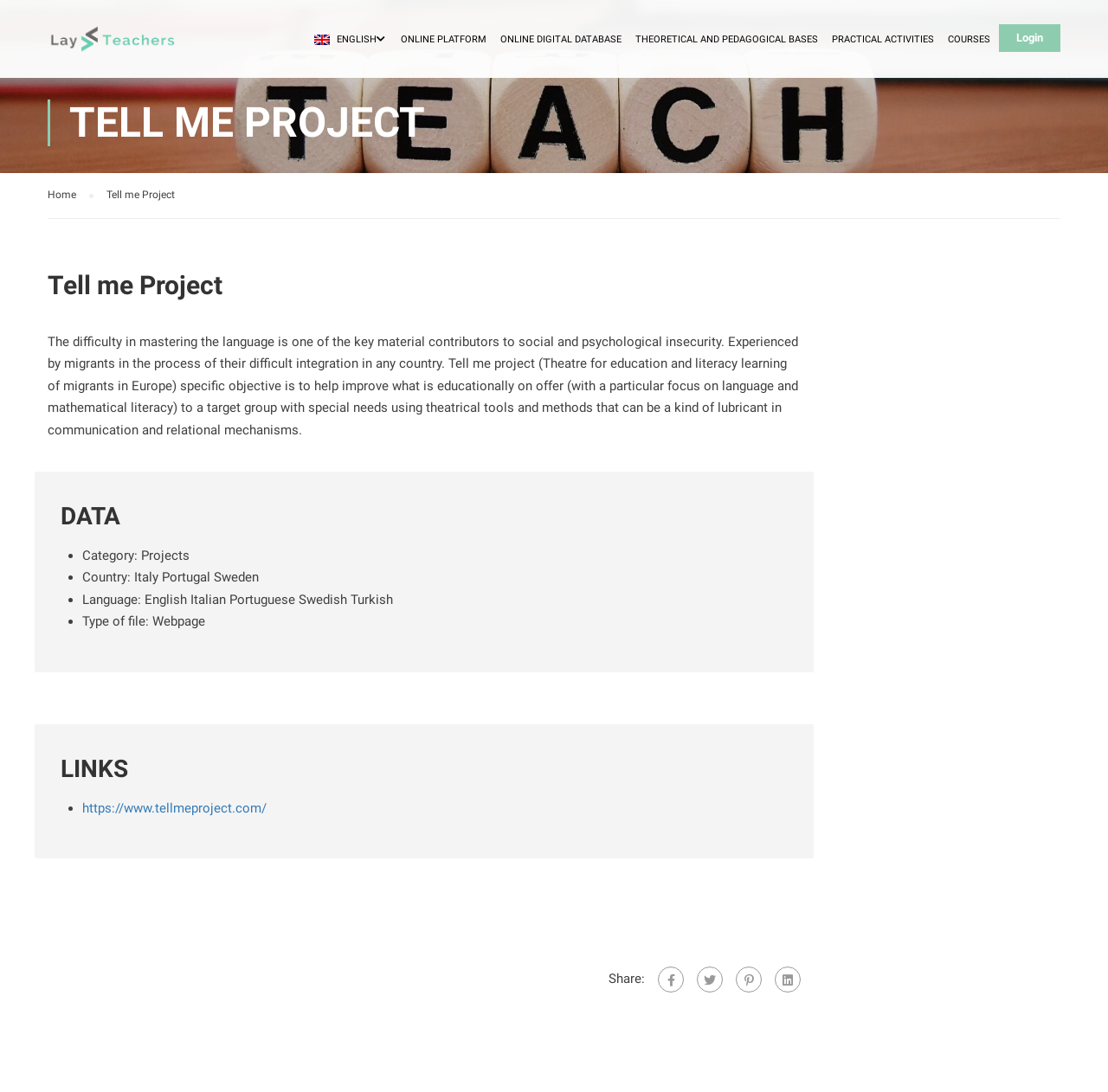Could you identify the text that serves as the heading for this webpage?

Tell me Project